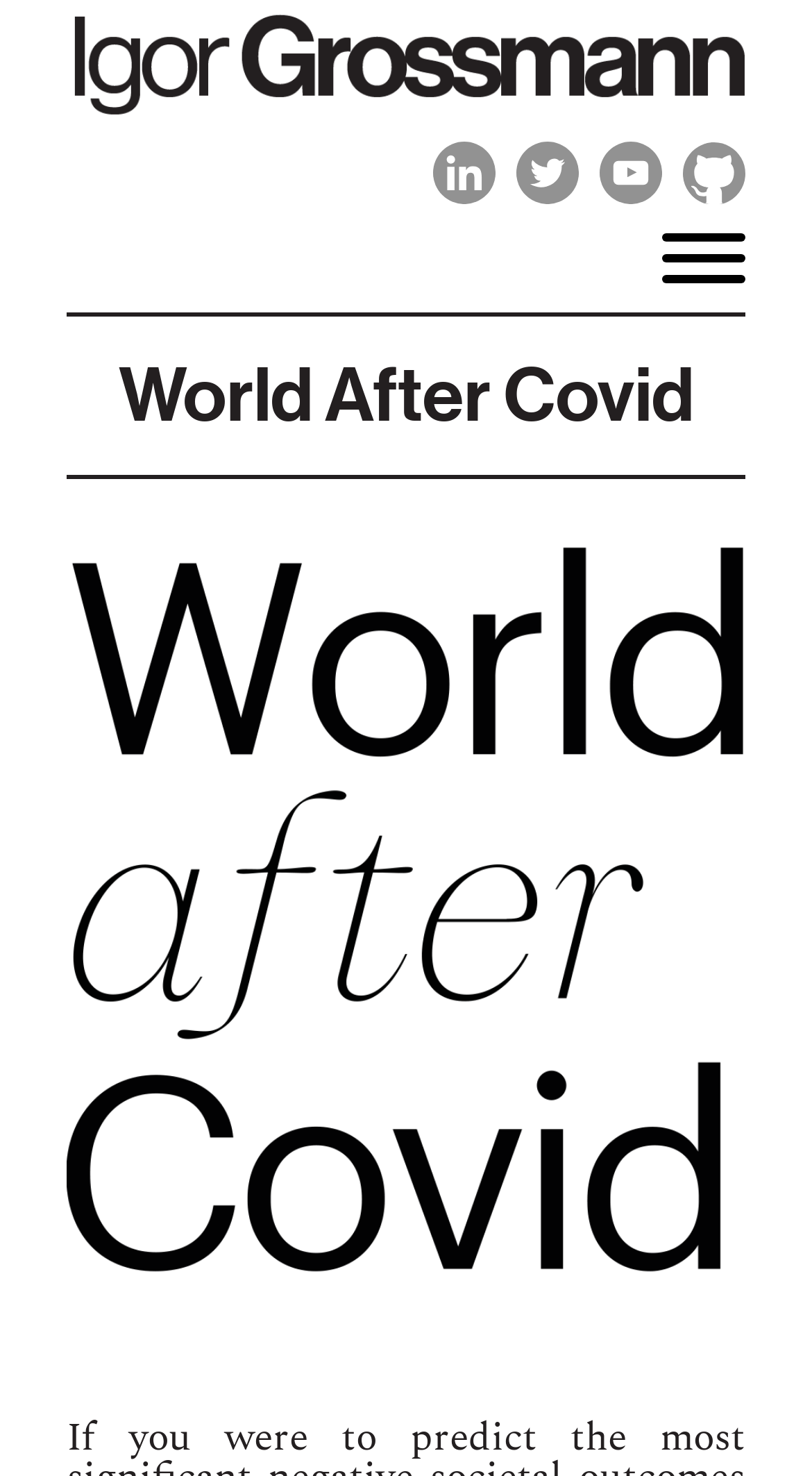Generate a thorough description of the webpage.

The webpage is titled "World After Covid - Igor Grossmann" and features a heading with the same title at the top left corner. Below the title, there is a link with the text "Igor Grossmann" accompanied by an image on the left side. 

On the right side of the page, there are four links placed horizontally, each with a small gap in between. These links are positioned slightly below the title and the image. 

Further down the page, there is a button located at the top right corner. Below the button, there is a prominent heading titled "World After Covid" that spans across the page. 

At the very bottom of the page, there is another link that stretches across the page, from the left edge to the right edge. 

The webpage appears to be discussing the COVID-19 pandemic and its effects on society, as hinted by the meta description.